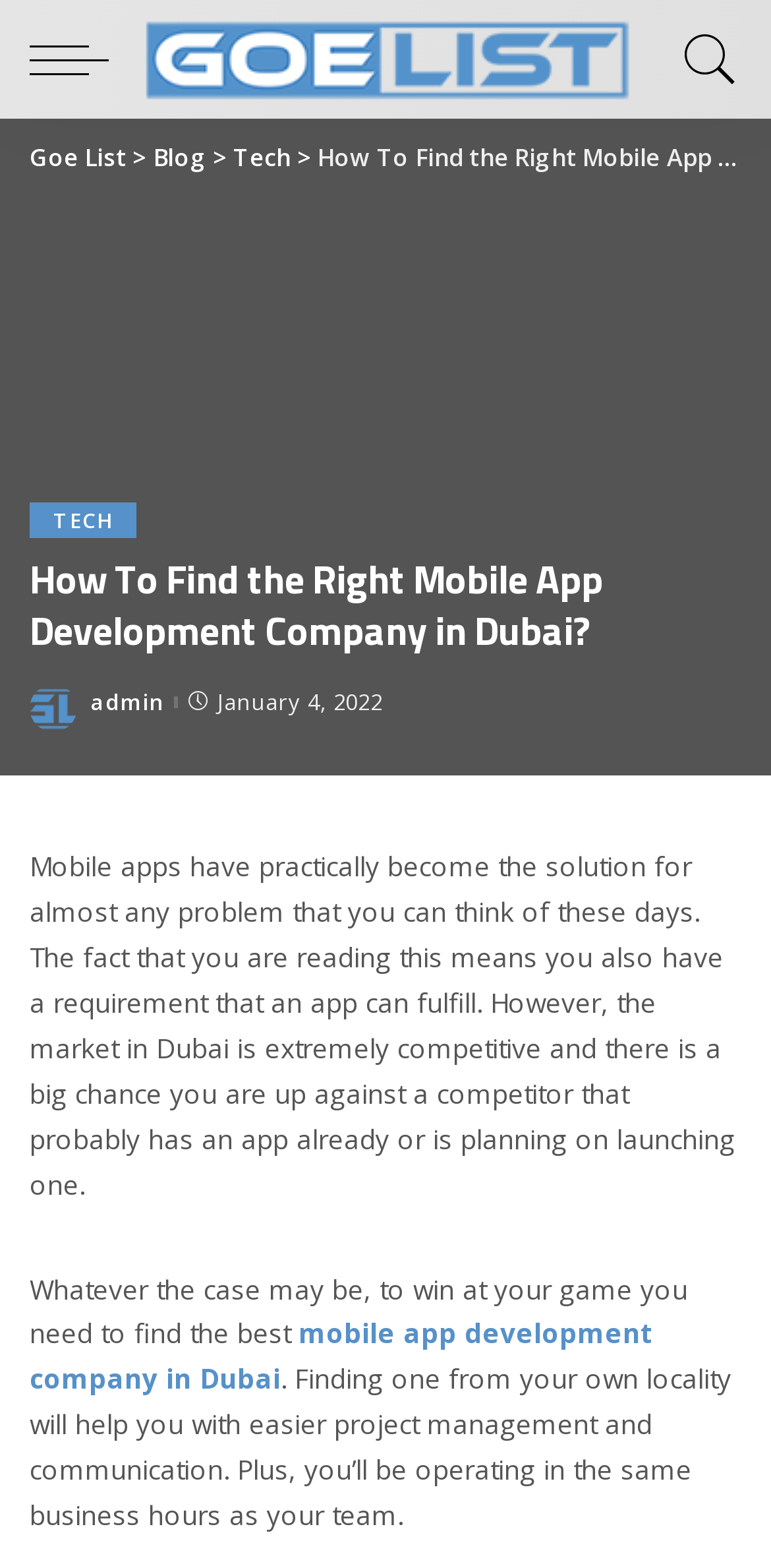Find the bounding box coordinates for the area that must be clicked to perform this action: "Click on the 'Goe List' link".

[0.179, 0.0, 0.821, 0.076]